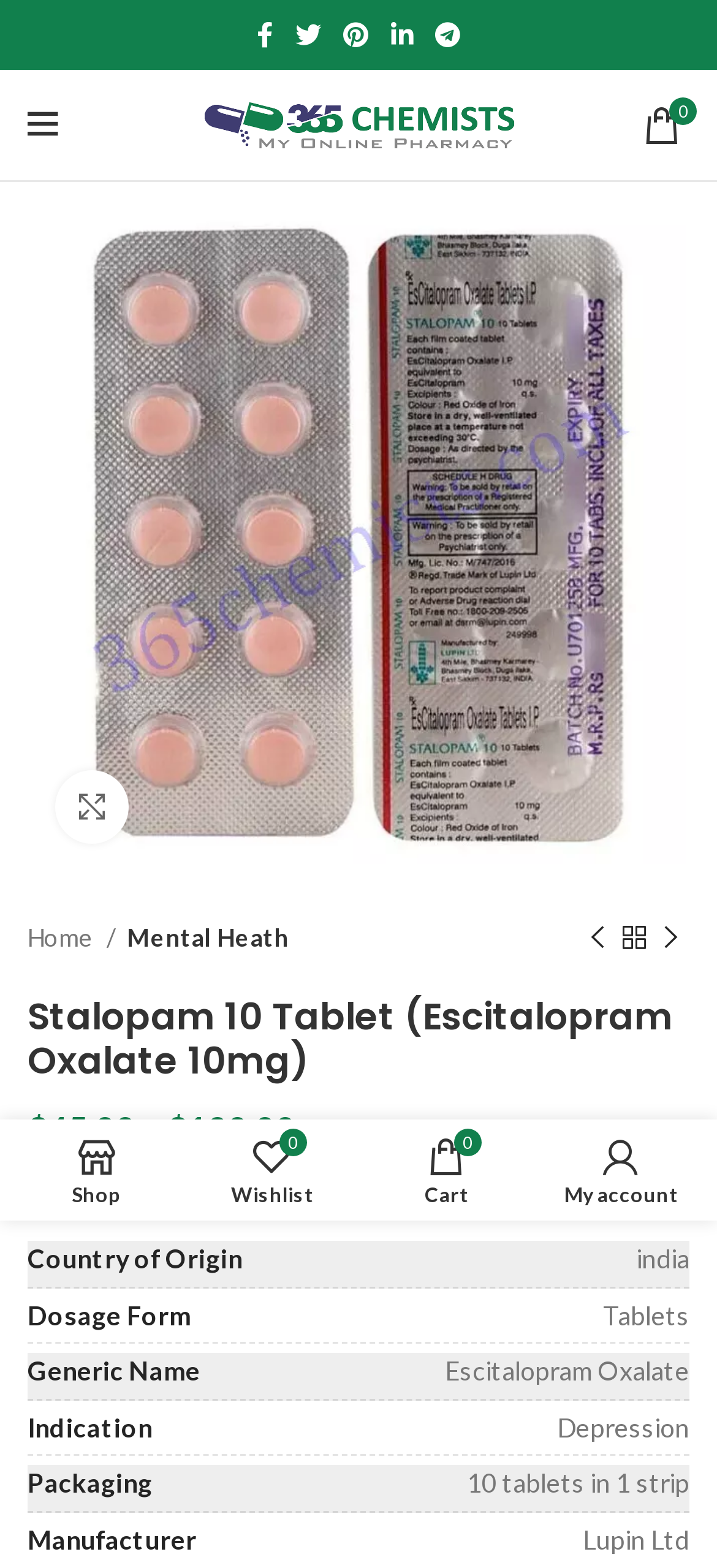Determine the bounding box coordinates of the element that should be clicked to execute the following command: "View product details of Stalopam 10 MG TABLET 10".

[0.044, 0.33, 0.956, 0.35]